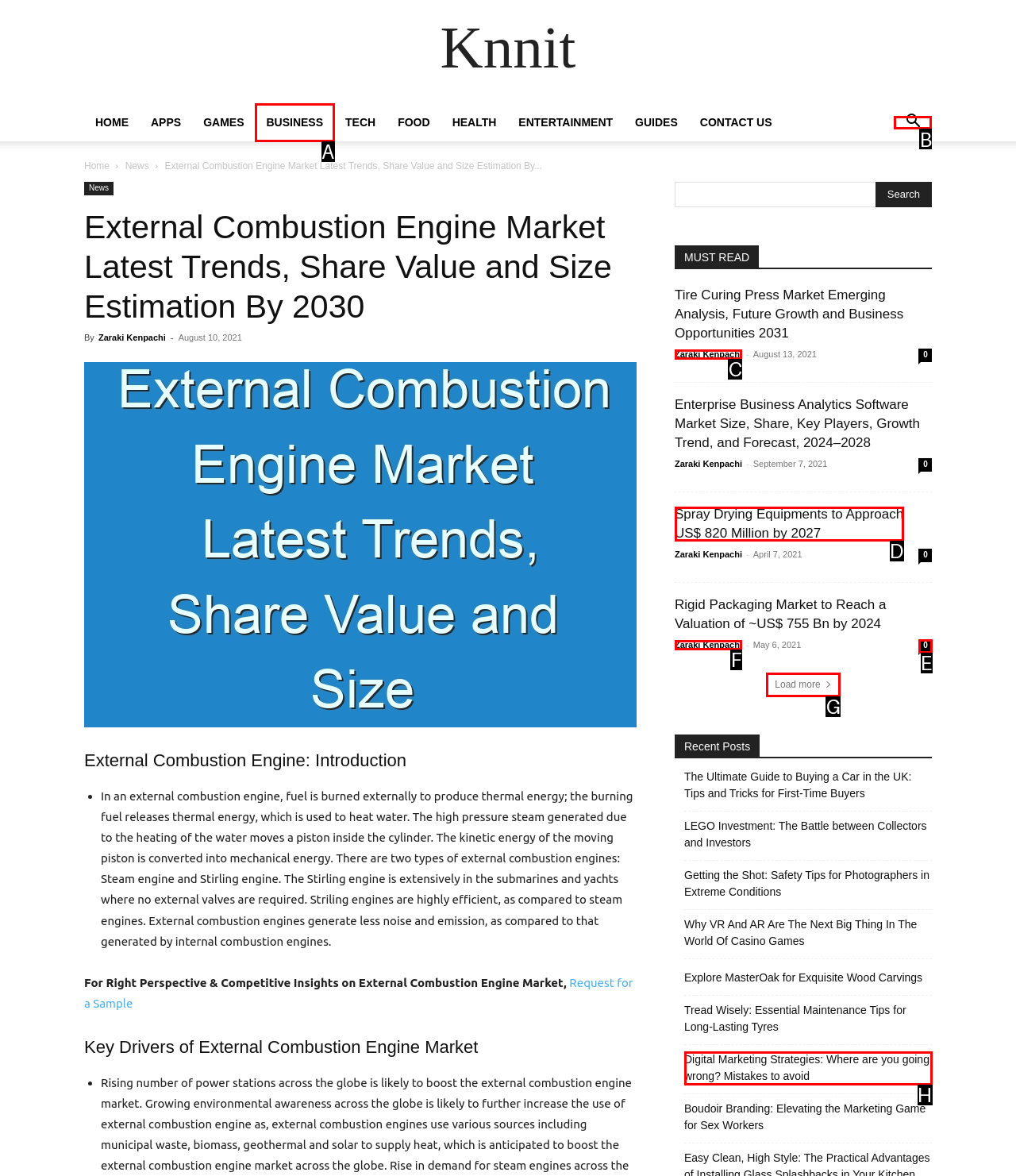Given the task: Search for something, indicate which boxed UI element should be clicked. Provide your answer using the letter associated with the correct choice.

B